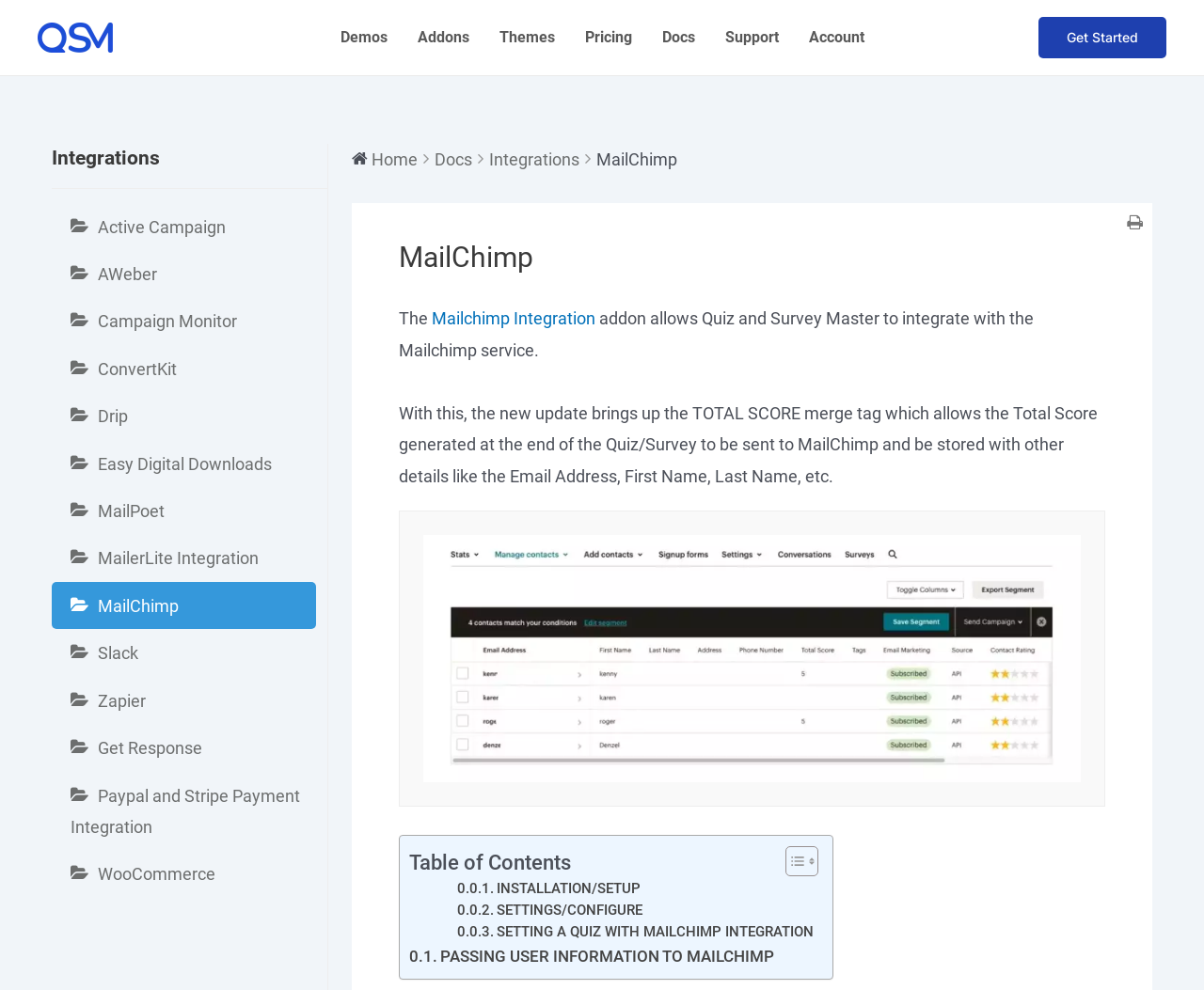Find the bounding box coordinates of the element you need to click on to perform this action: 'Follow the link to 'alphabetical cross-listing''. The coordinates should be represented by four float values between 0 and 1, in the format [left, top, right, bottom].

None